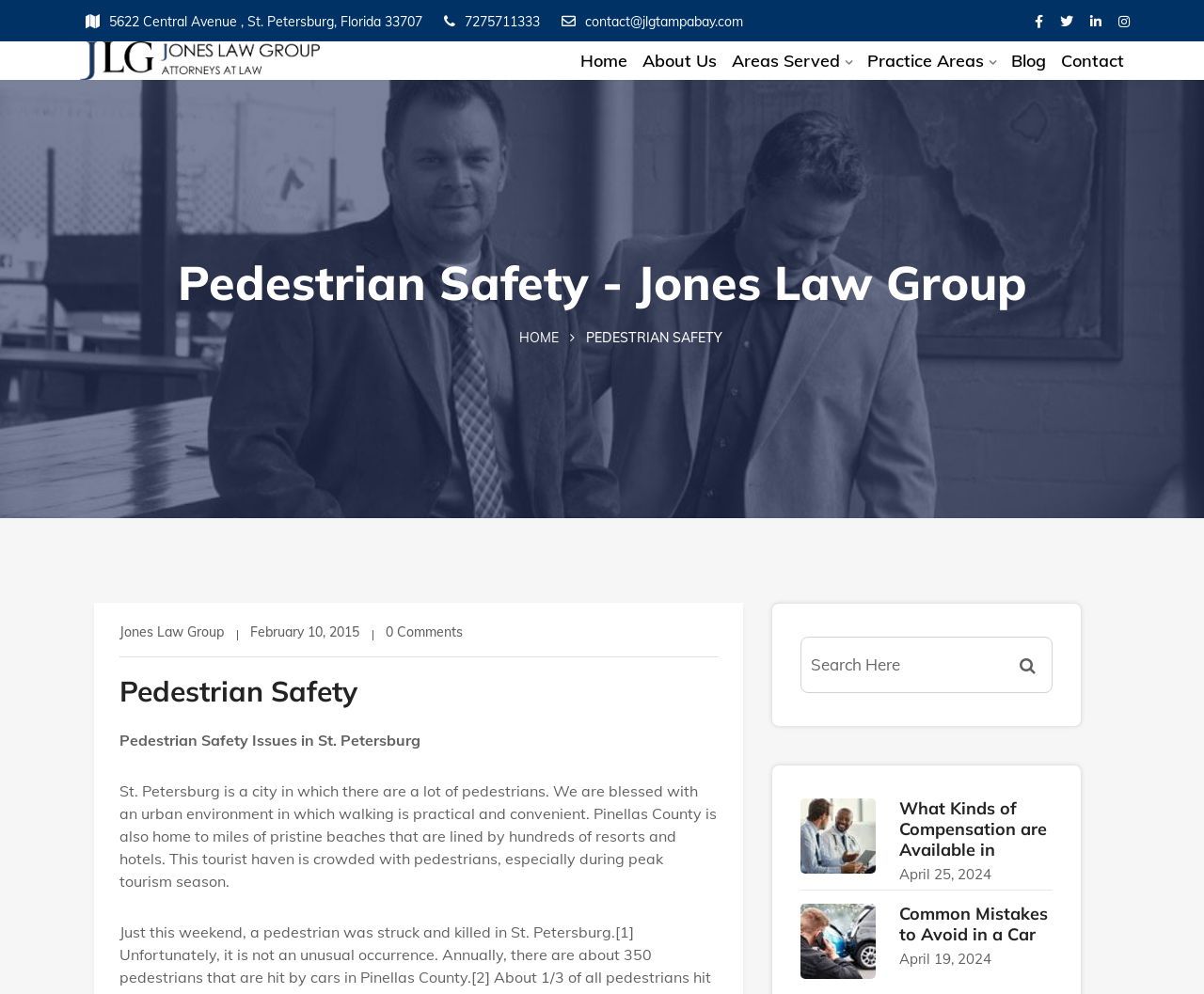Please determine the bounding box coordinates for the UI element described as: "Contact".

[0.881, 0.048, 0.934, 0.074]